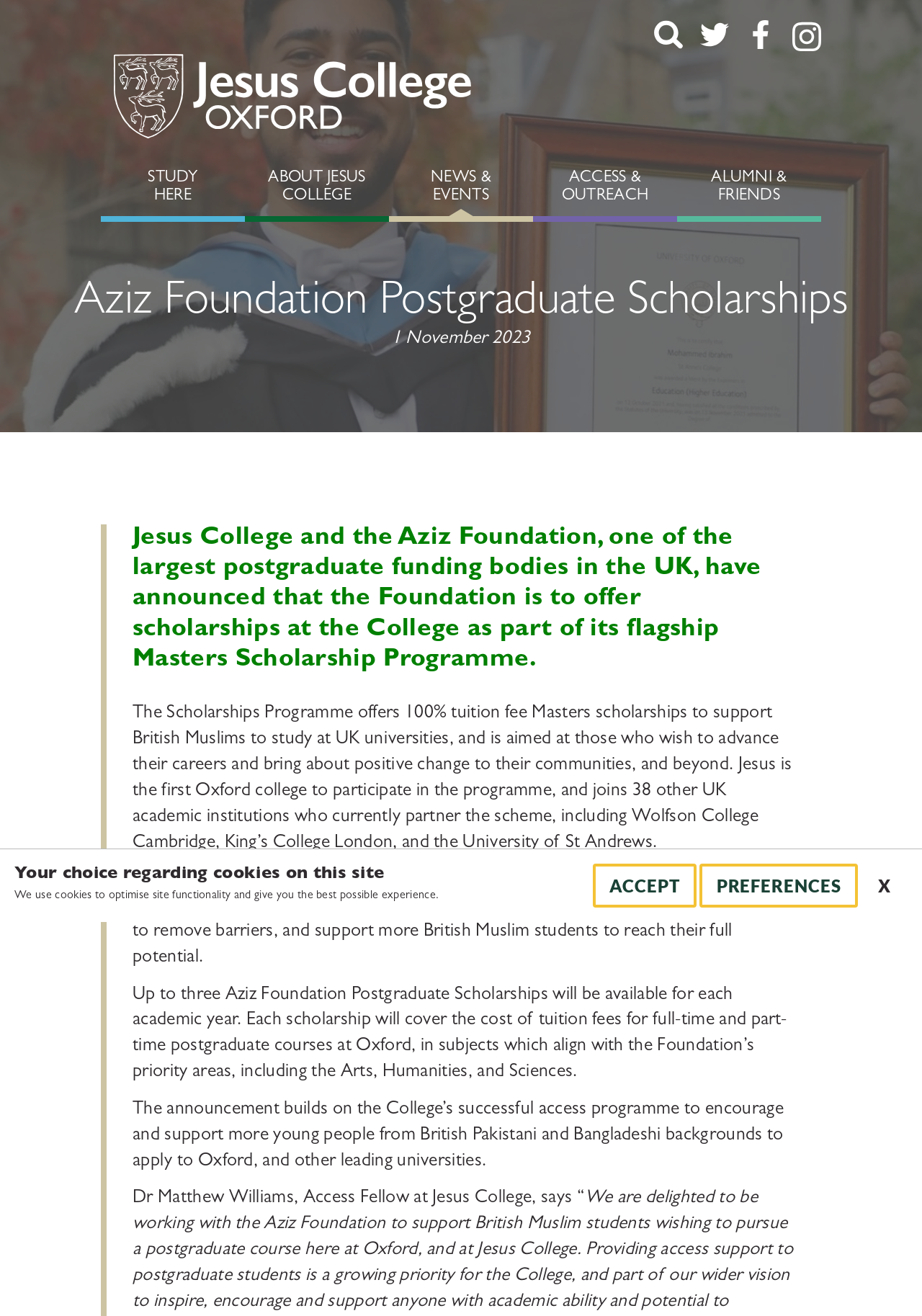Bounding box coordinates should be provided in the format (top-left x, top-left y, bottom-right x, bottom-right y) with all values between 0 and 1. Identify the bounding box for this UI element: alt="logo Jesus"

[0.122, 0.057, 0.512, 0.092]